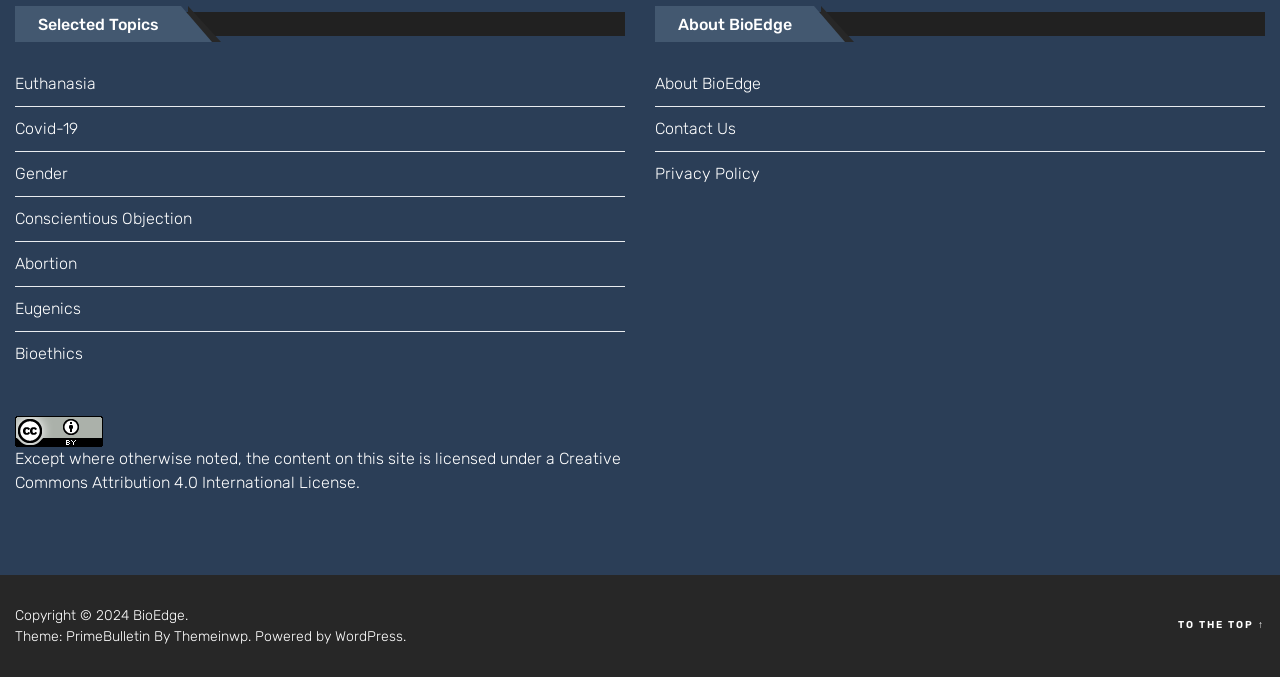Identify the bounding box coordinates for the UI element described as: "bioethics". The coordinates should be provided as four floats between 0 and 1: [left, top, right, bottom].

[0.012, 0.49, 0.488, 0.555]